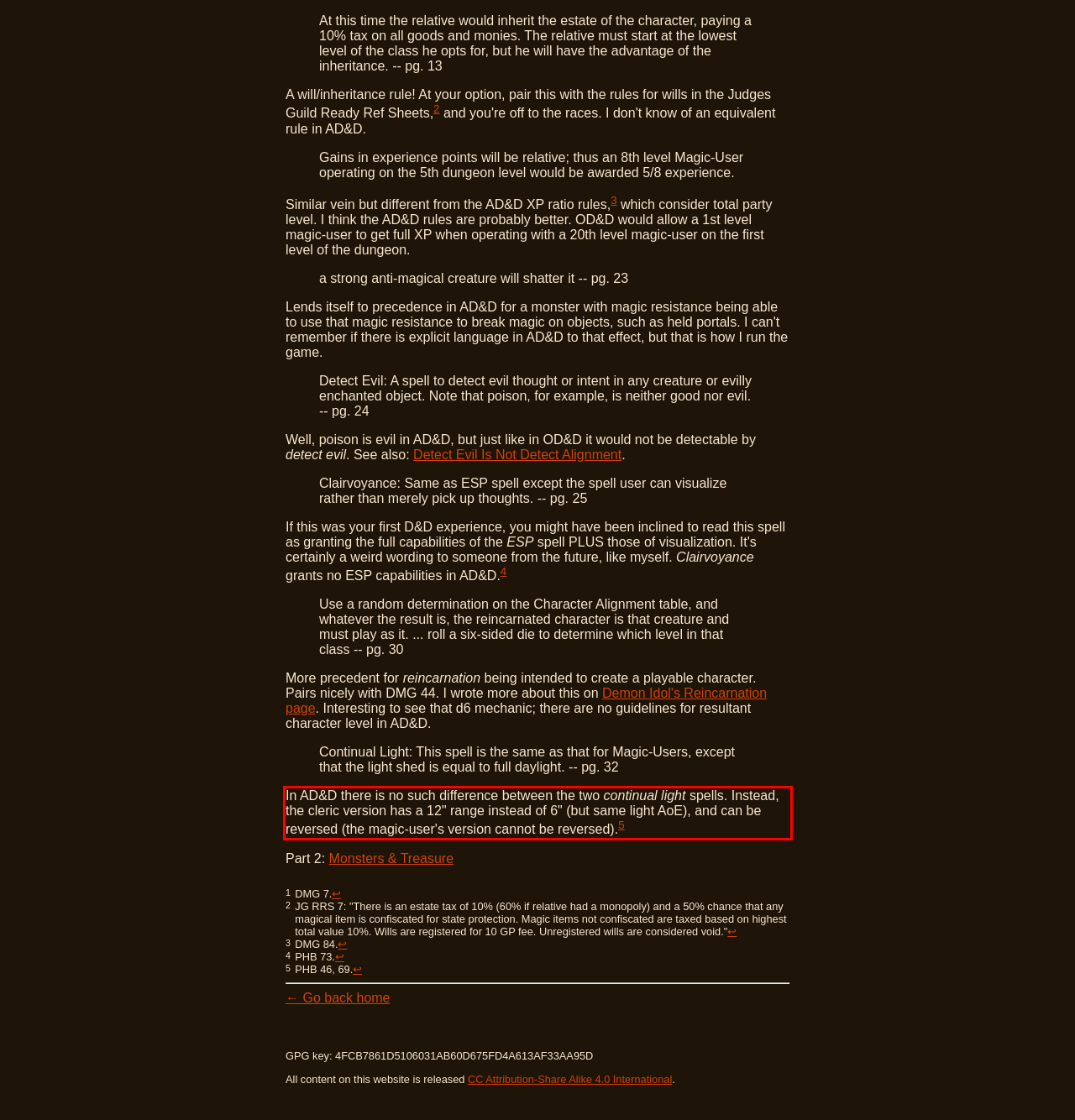There is a screenshot of a webpage with a red bounding box around a UI element. Please use OCR to extract the text within the red bounding box.

In AD&D there is no such difference between the two continual light spells. Instead, the cleric version has a 12" range instead of 6" (but same light AoE), and can be reversed (the magic-user's version cannot be reversed).5